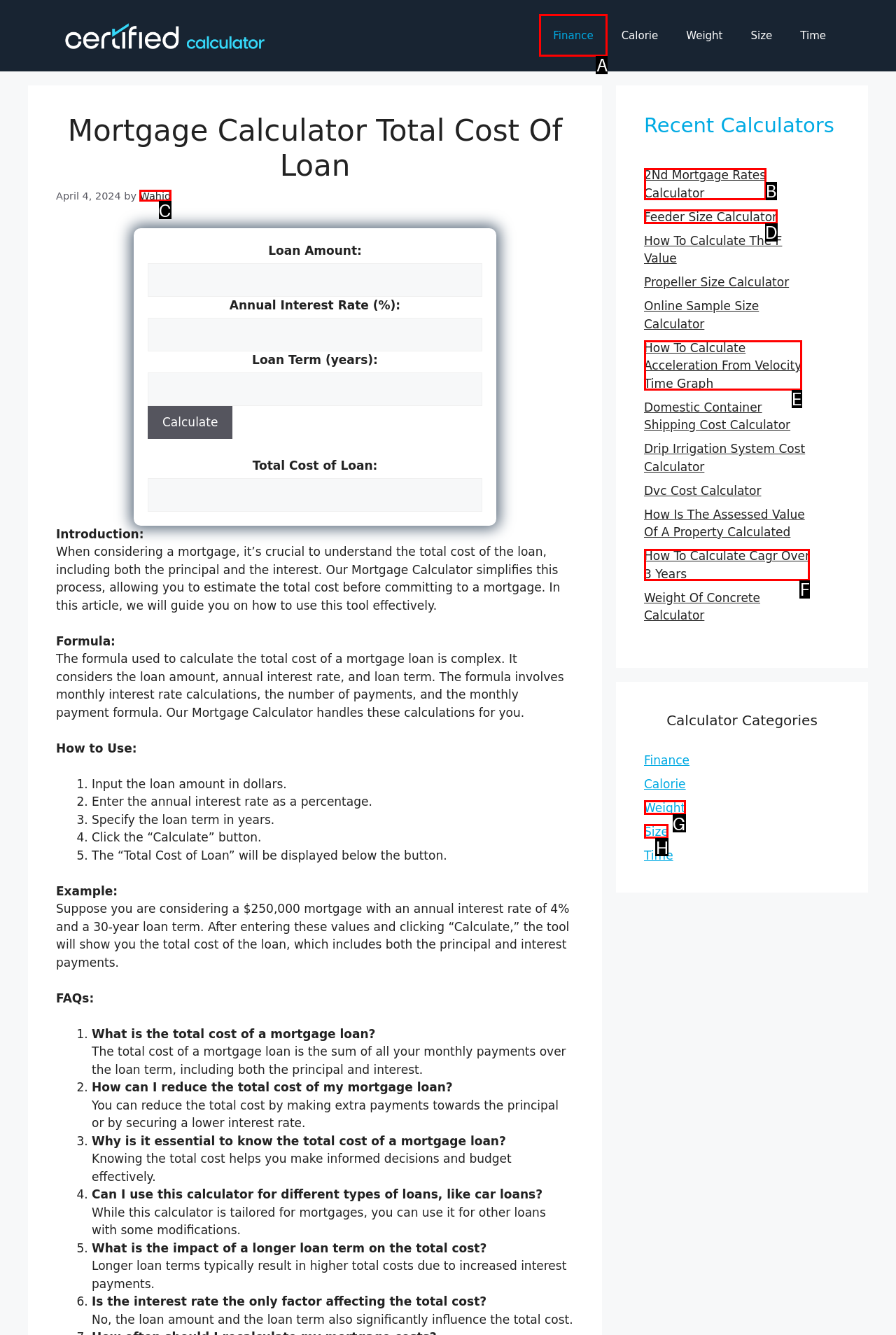To perform the task "Select Finance", which UI element's letter should you select? Provide the letter directly.

A